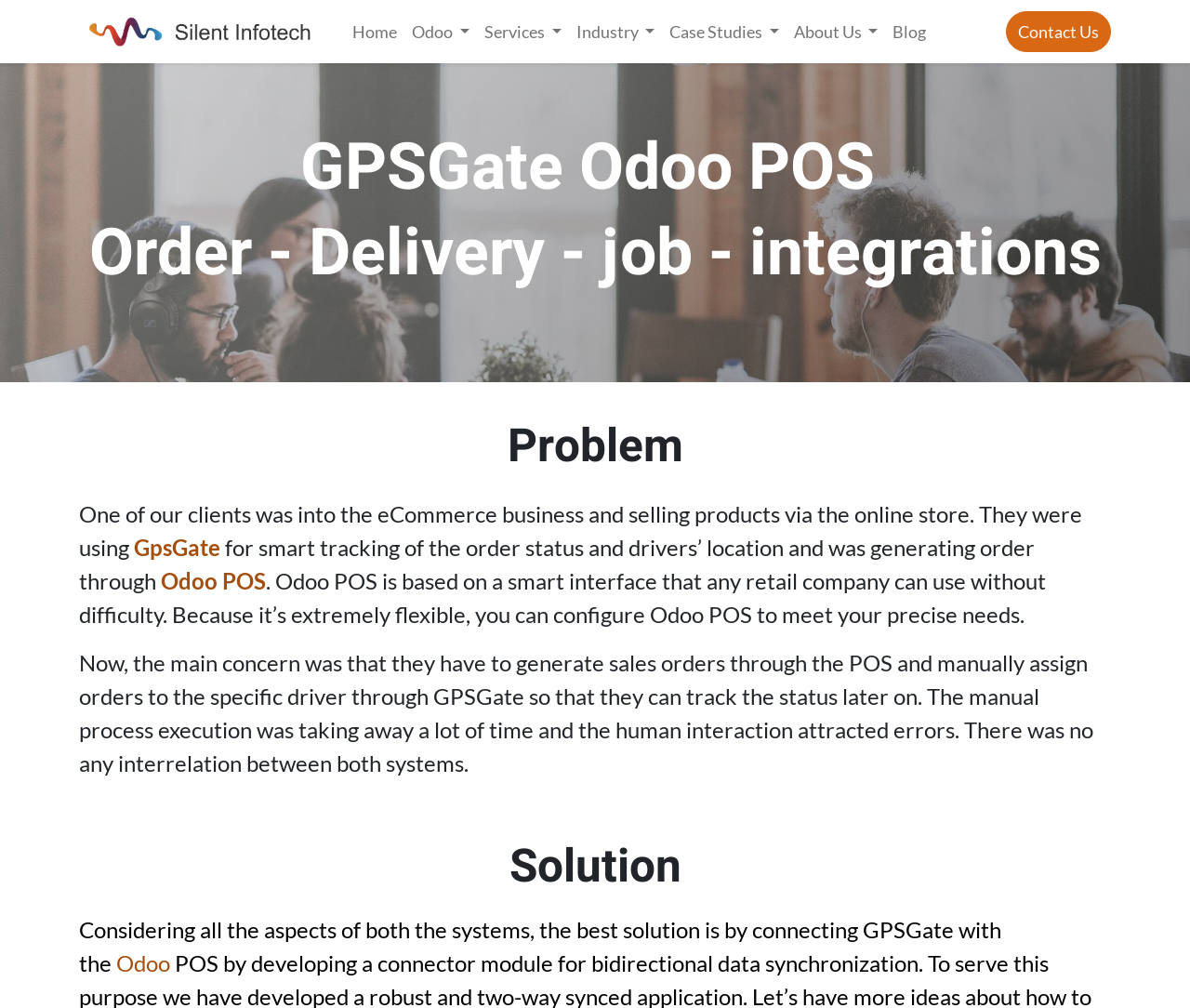Identify the bounding box coordinates for the UI element described as: "Odoo".

[0.098, 0.942, 0.143, 0.969]